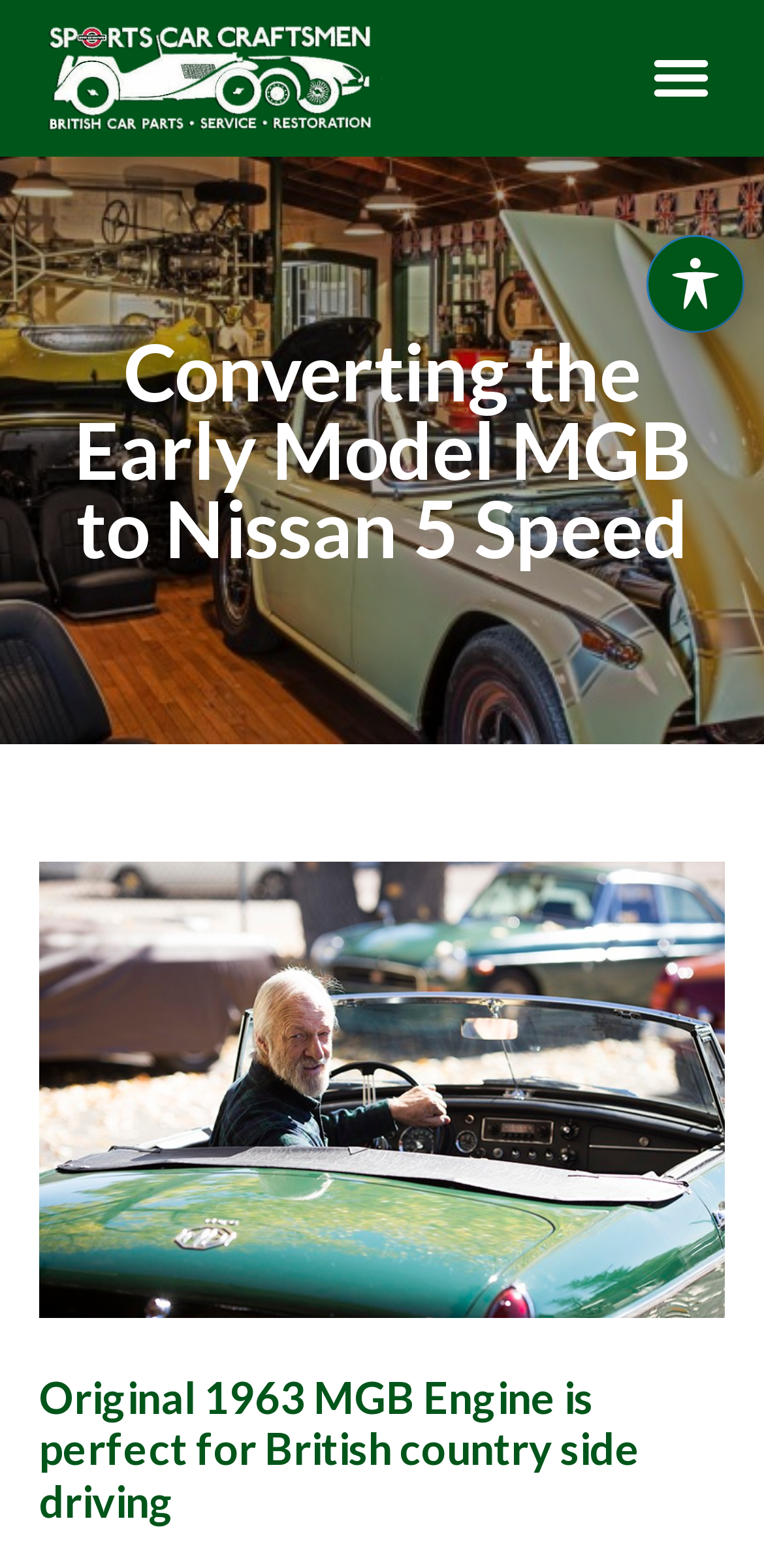Answer the question below using just one word or a short phrase: 
What is the purpose of the button at the bottom right?

Toggle Accessibility Toolbar